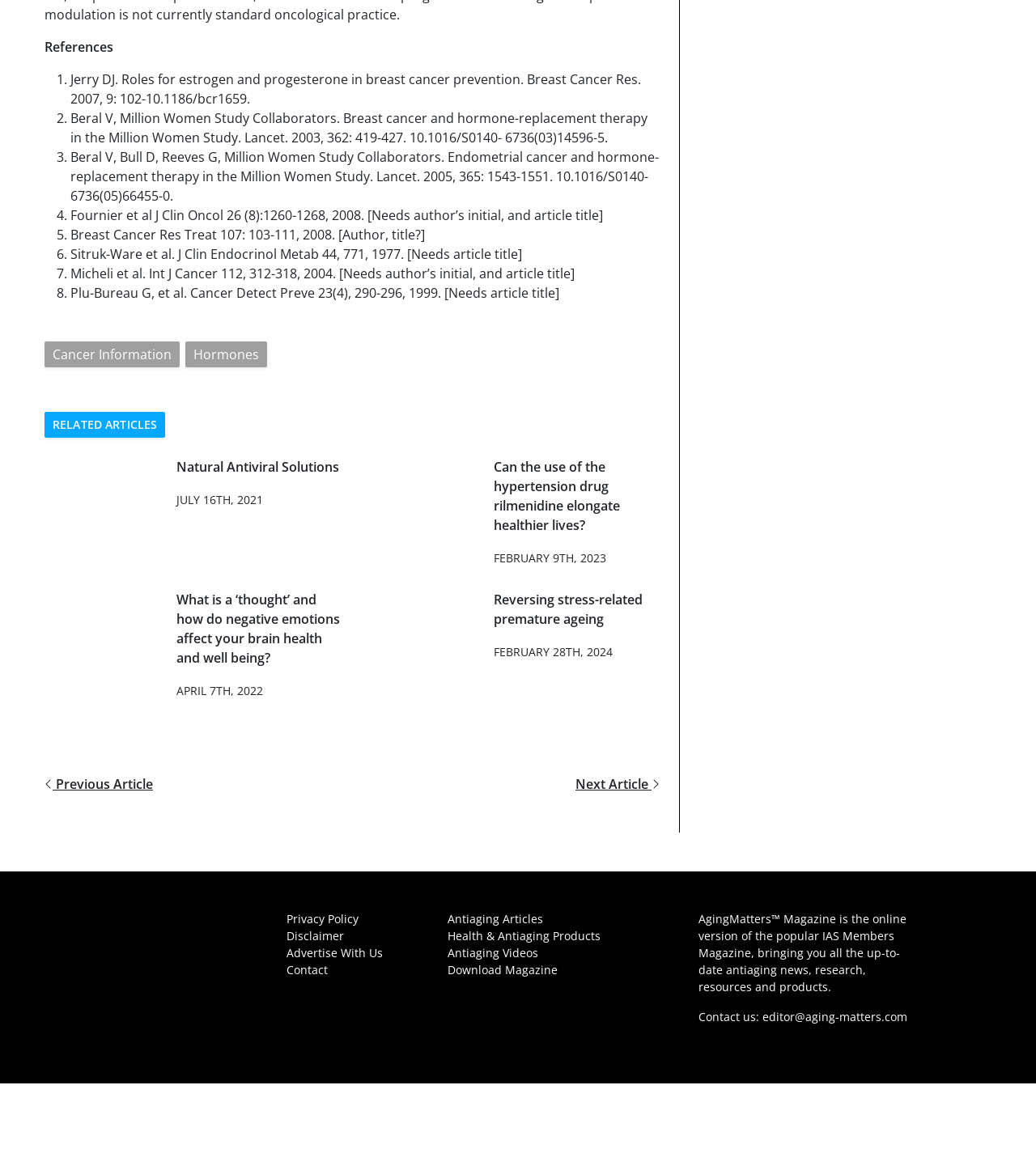Can you show the bounding box coordinates of the region to click on to complete the task described in the instruction: "Contact us through 'editor@aging-matters.com'"?

[0.736, 0.875, 0.876, 0.888]